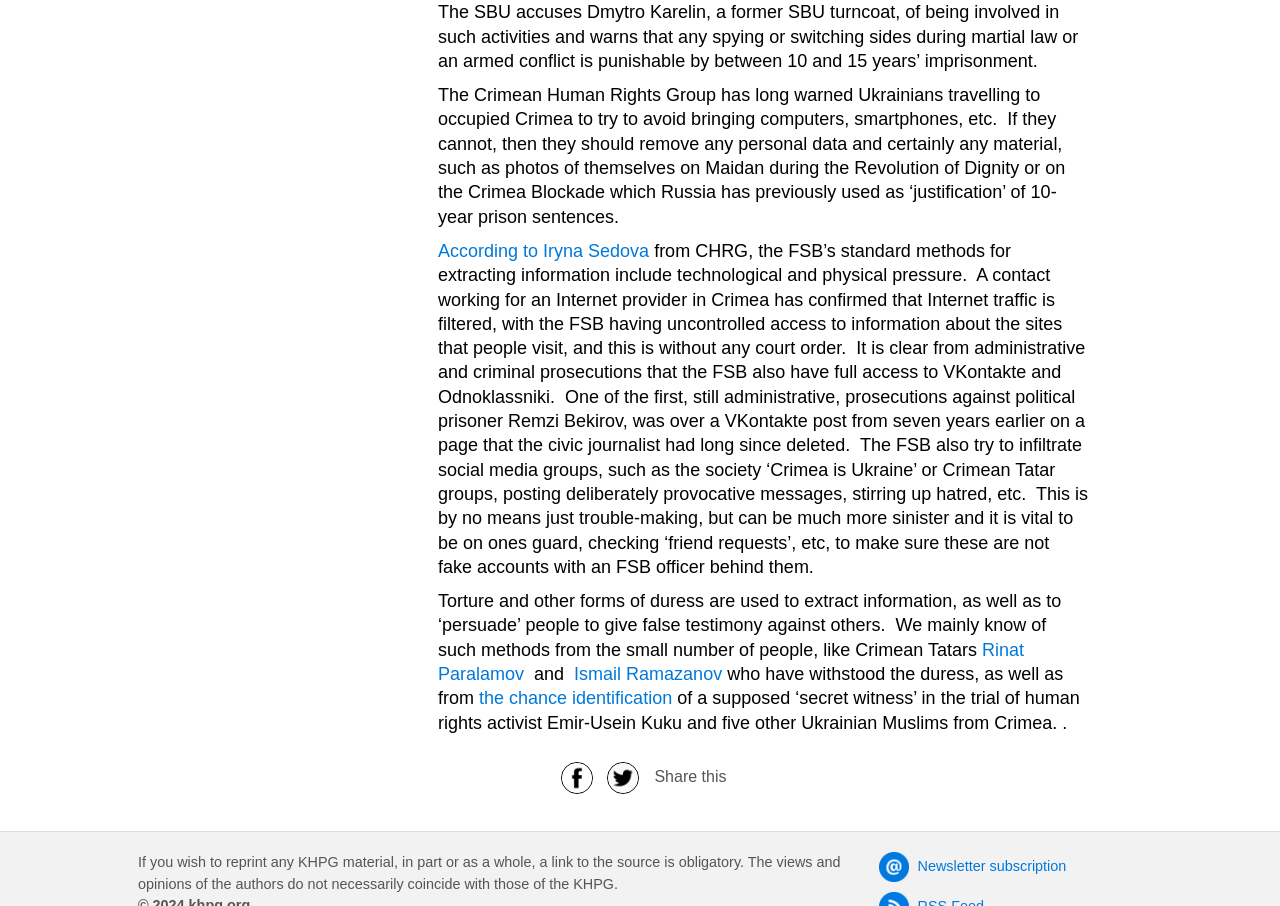What is the punishment for spying or switching sides during martial law?
Offer a detailed and full explanation in response to the question.

According to the article, the SBU accuses Dmytro Karelin of being involved in spying activities and warns that any such activities during martial law or an armed conflict are punishable by between 10 and 15 years' imprisonment.